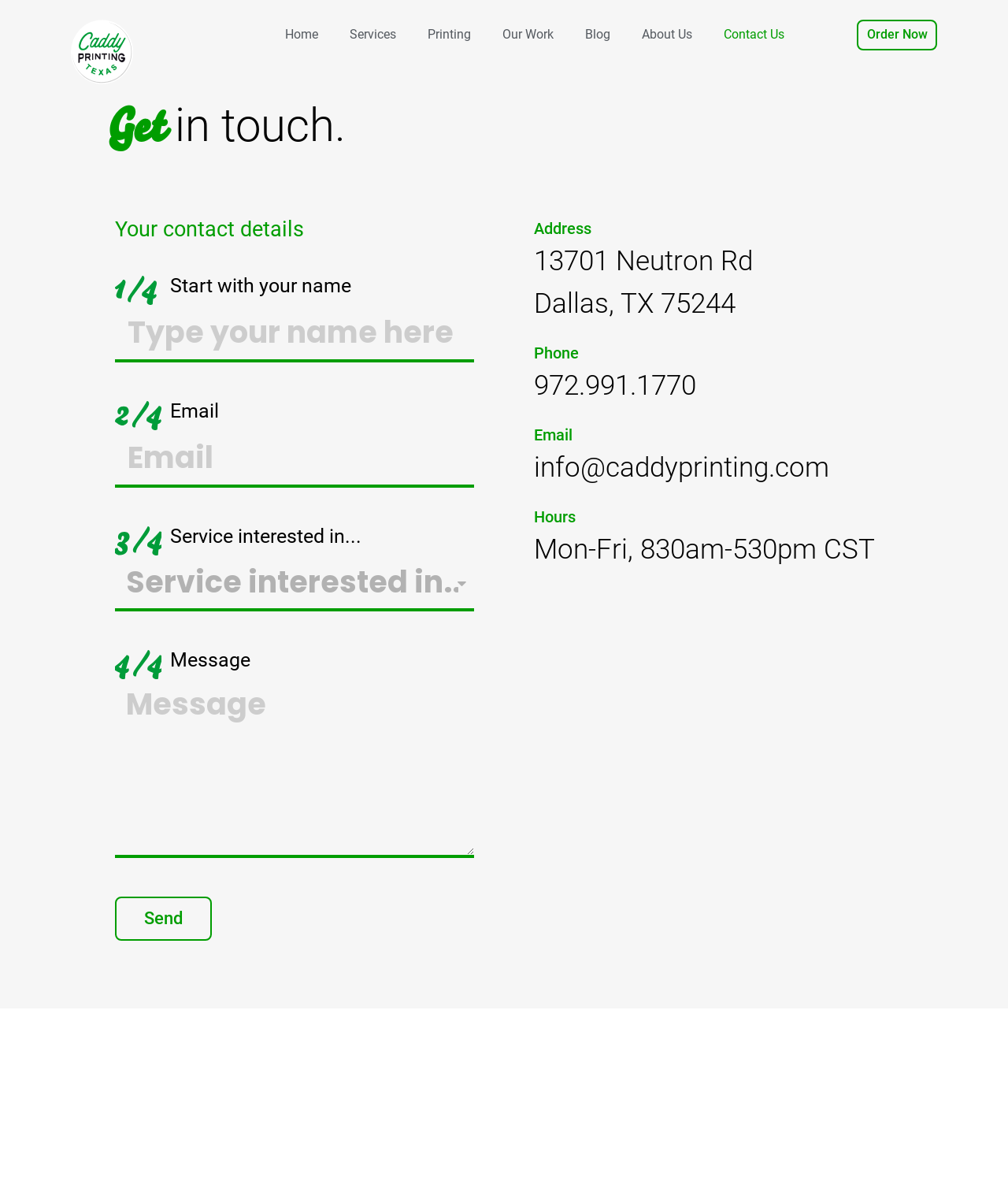What is the main service offered by this company?
From the details in the image, answer the question comprehensively.

Based on the webpage content, it is clear that the company is primarily offering Magnets services, as mentioned in the heading 'Magnets in the paramount california Area' and throughout the text.